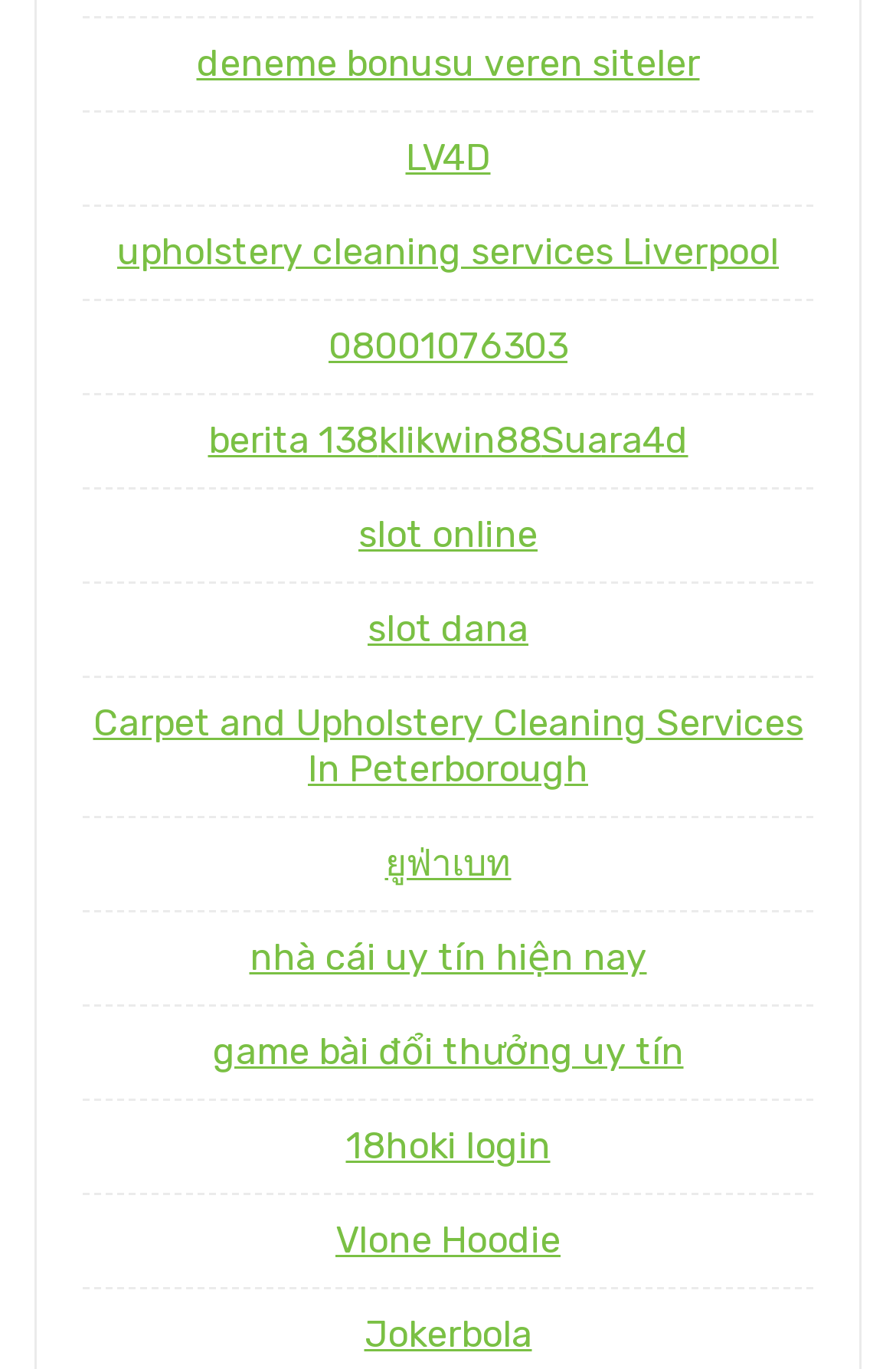Find the bounding box coordinates for the HTML element described as: "upholstery cleaning services Liverpool". The coordinates should consist of four float values between 0 and 1, i.e., [left, top, right, bottom].

[0.131, 0.168, 0.869, 0.2]